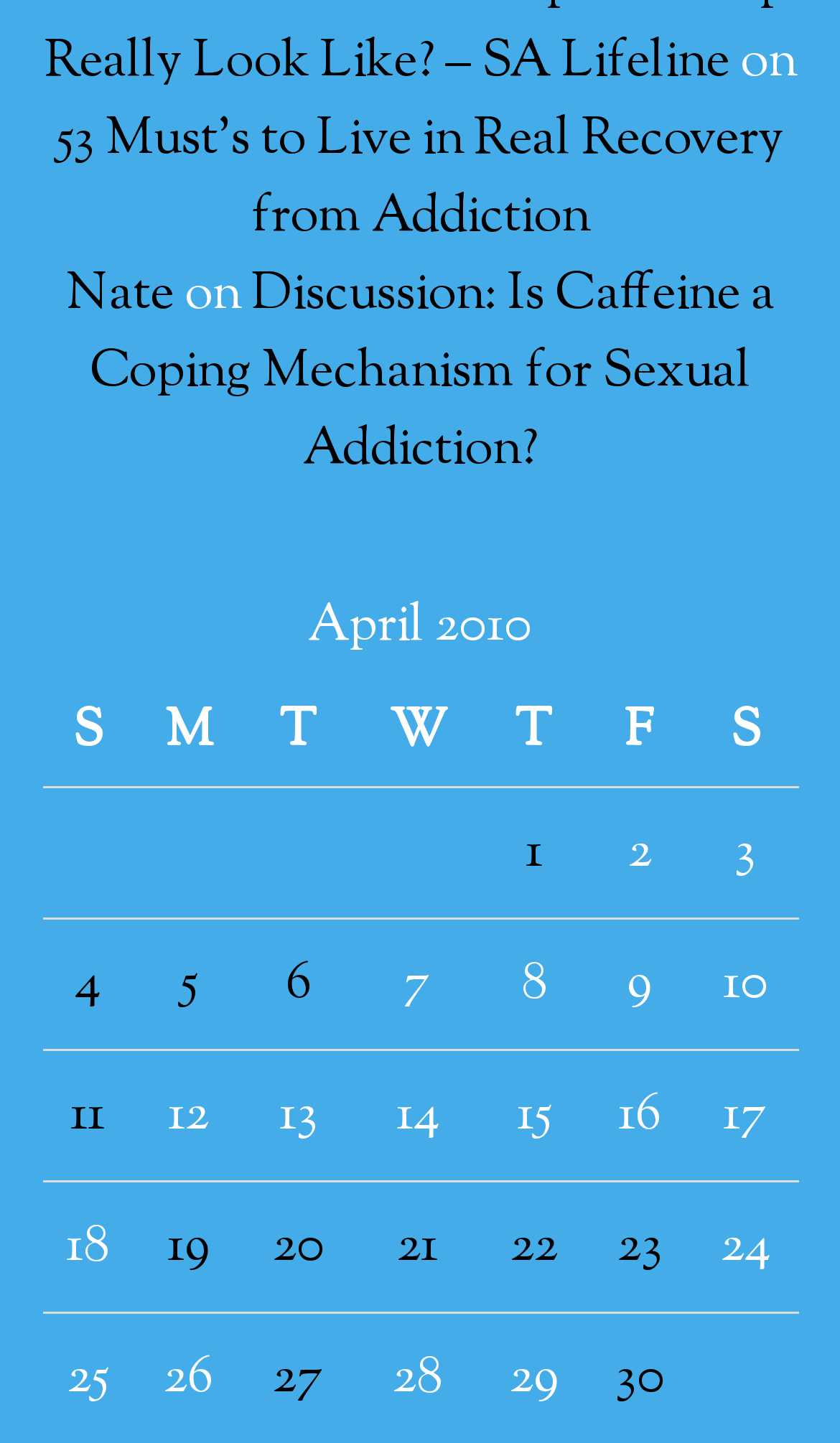Identify the bounding box coordinates for the element you need to click to achieve the following task: "View the post 'Posts published on April 11, 2010'". The coordinates must be four float values ranging from 0 to 1, formatted as [left, top, right, bottom].

[0.084, 0.747, 0.125, 0.798]